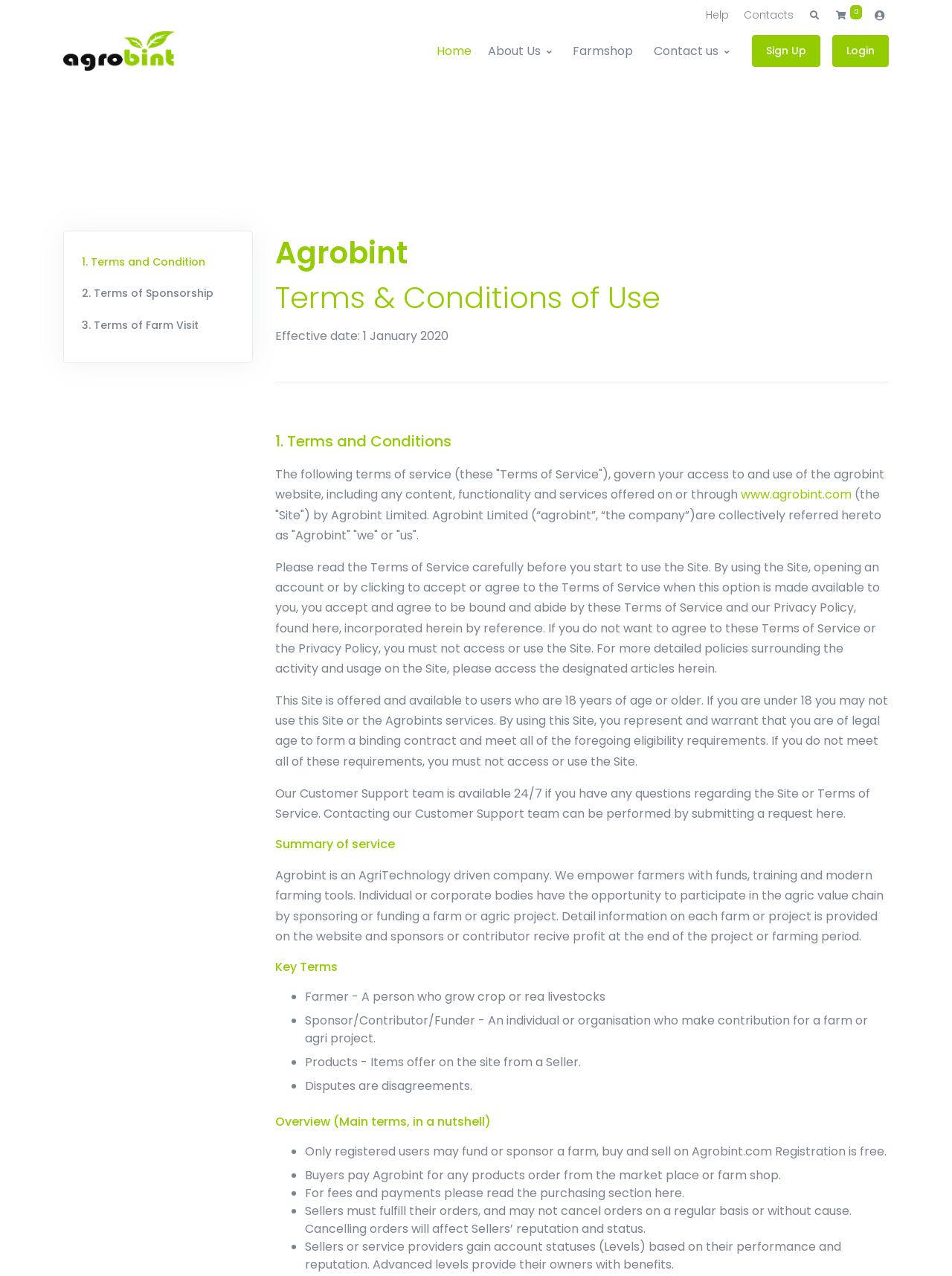What is the minimum age requirement to use the Site?
Look at the image and respond to the question as thoroughly as possible.

The minimum age requirement can be found in the 'Terms of Service' section, which states that the Site is offered and available to users who are 18 years of age or older.